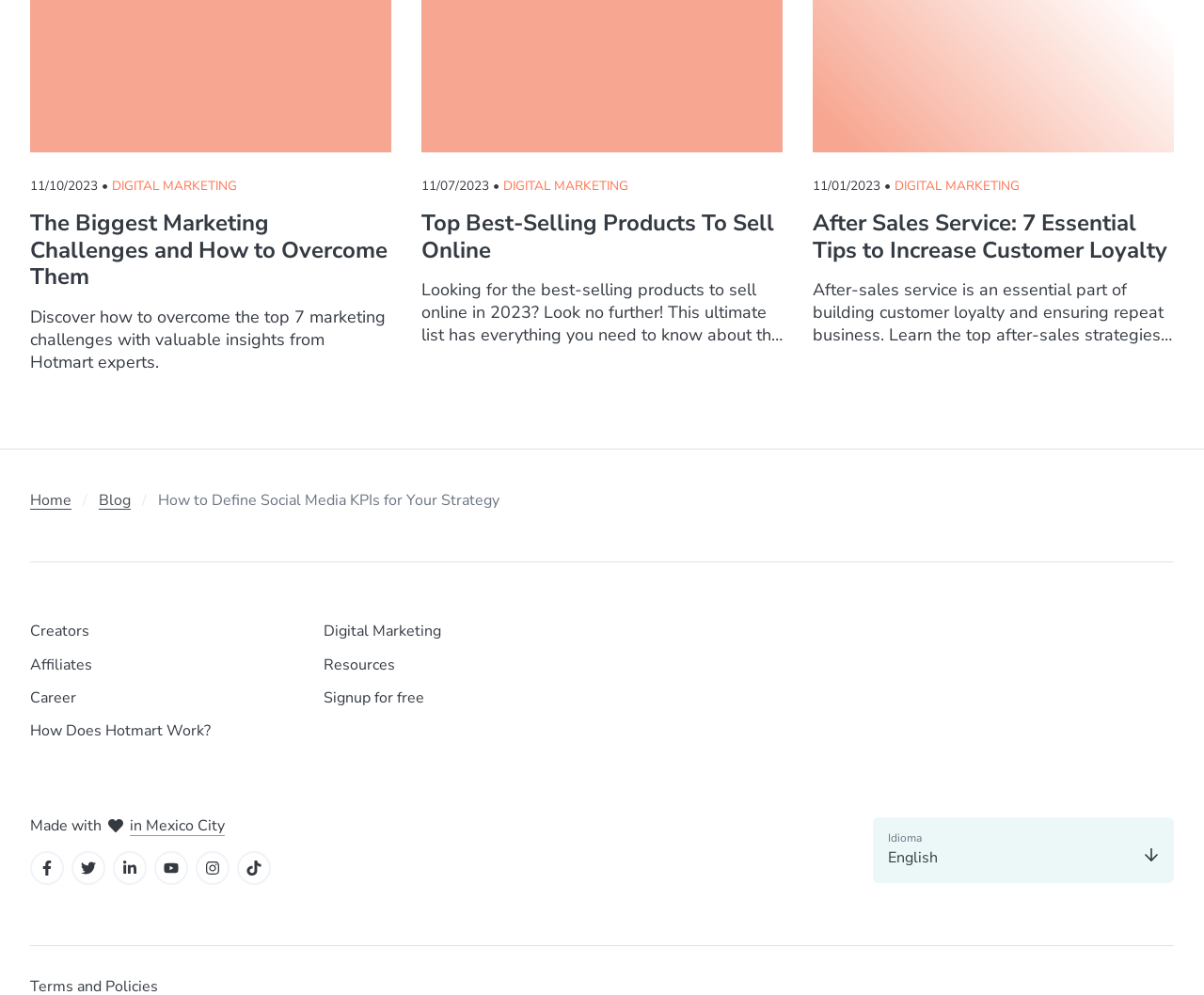Locate the bounding box coordinates of the clickable element to fulfill the following instruction: "Go to the 'Blog' page". Provide the coordinates as four float numbers between 0 and 1 in the format [left, top, right, bottom].

[0.082, 0.493, 0.109, 0.514]